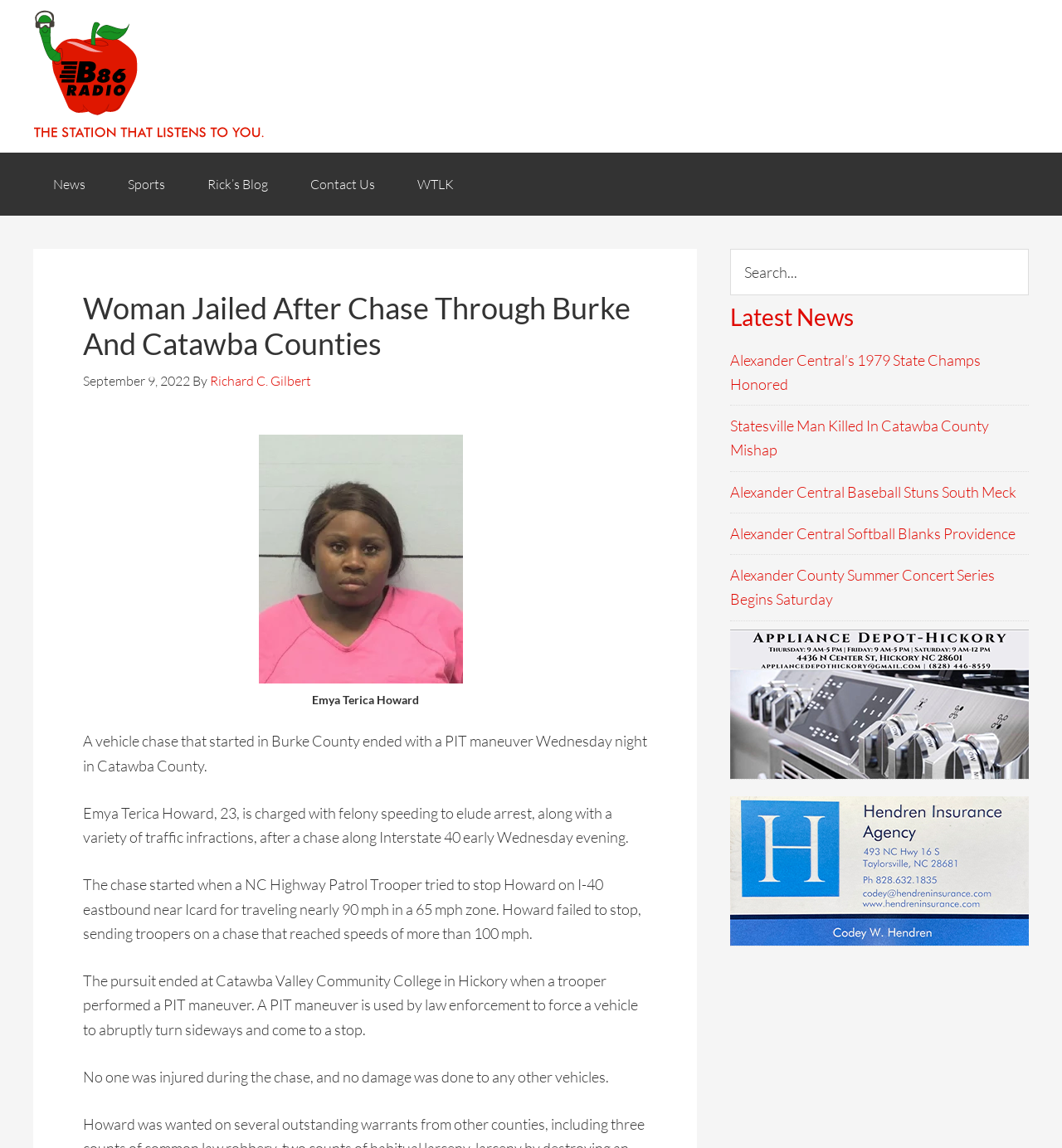Please identify the primary heading of the webpage and give its text content.

Woman Jailed After Chase Through Burke And Catawba Counties